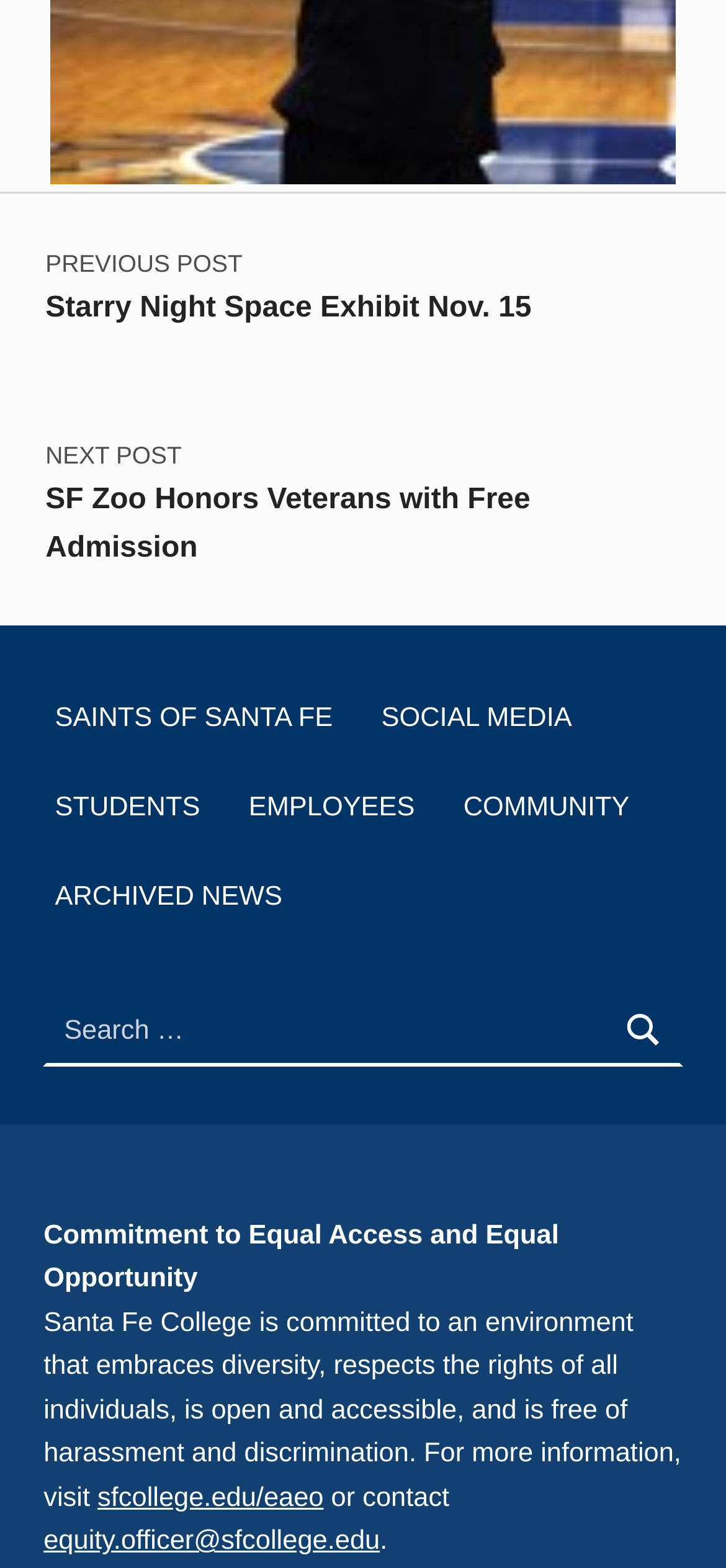Locate the bounding box coordinates of the element's region that should be clicked to carry out the following instruction: "search for something". The coordinates need to be four float numbers between 0 and 1, i.e., [left, top, right, bottom].

[0.06, 0.635, 0.94, 0.68]